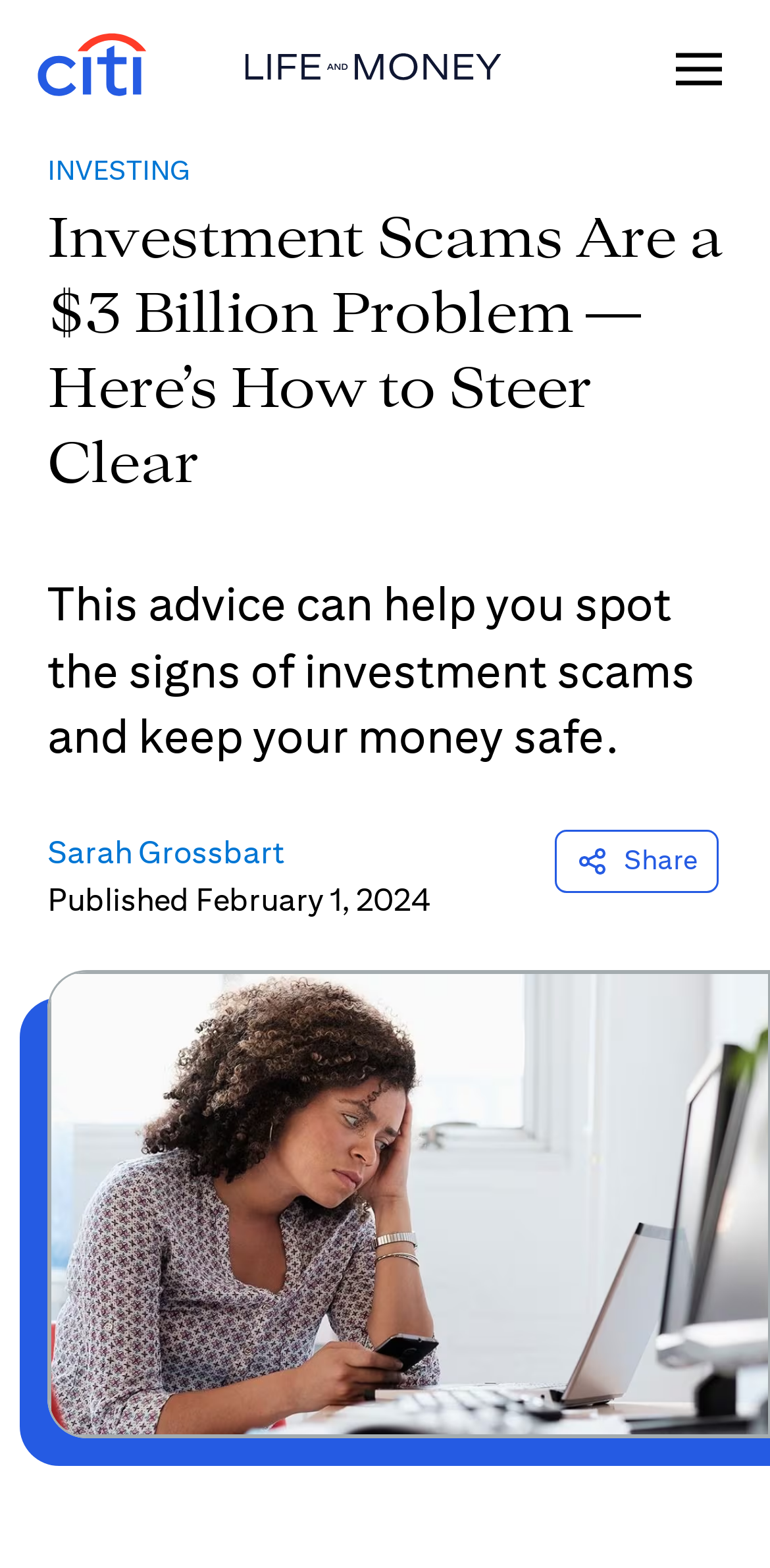Please provide a short answer using a single word or phrase for the question:
What is the main image about?

Investment Scams